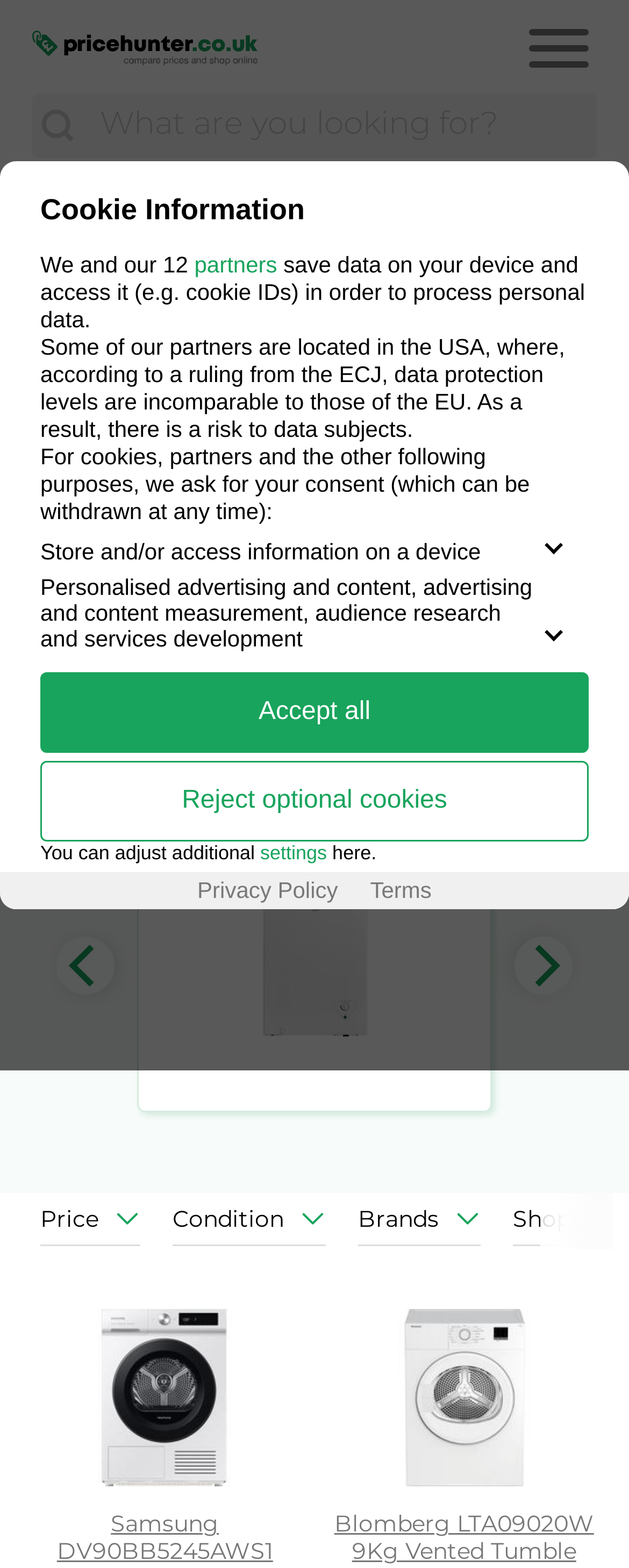Please identify the bounding box coordinates of the element that needs to be clicked to execute the following command: "Search for a product". Provide the bounding box using four float numbers between 0 and 1, formatted as [left, top, right, bottom].

[0.133, 0.06, 0.949, 0.101]